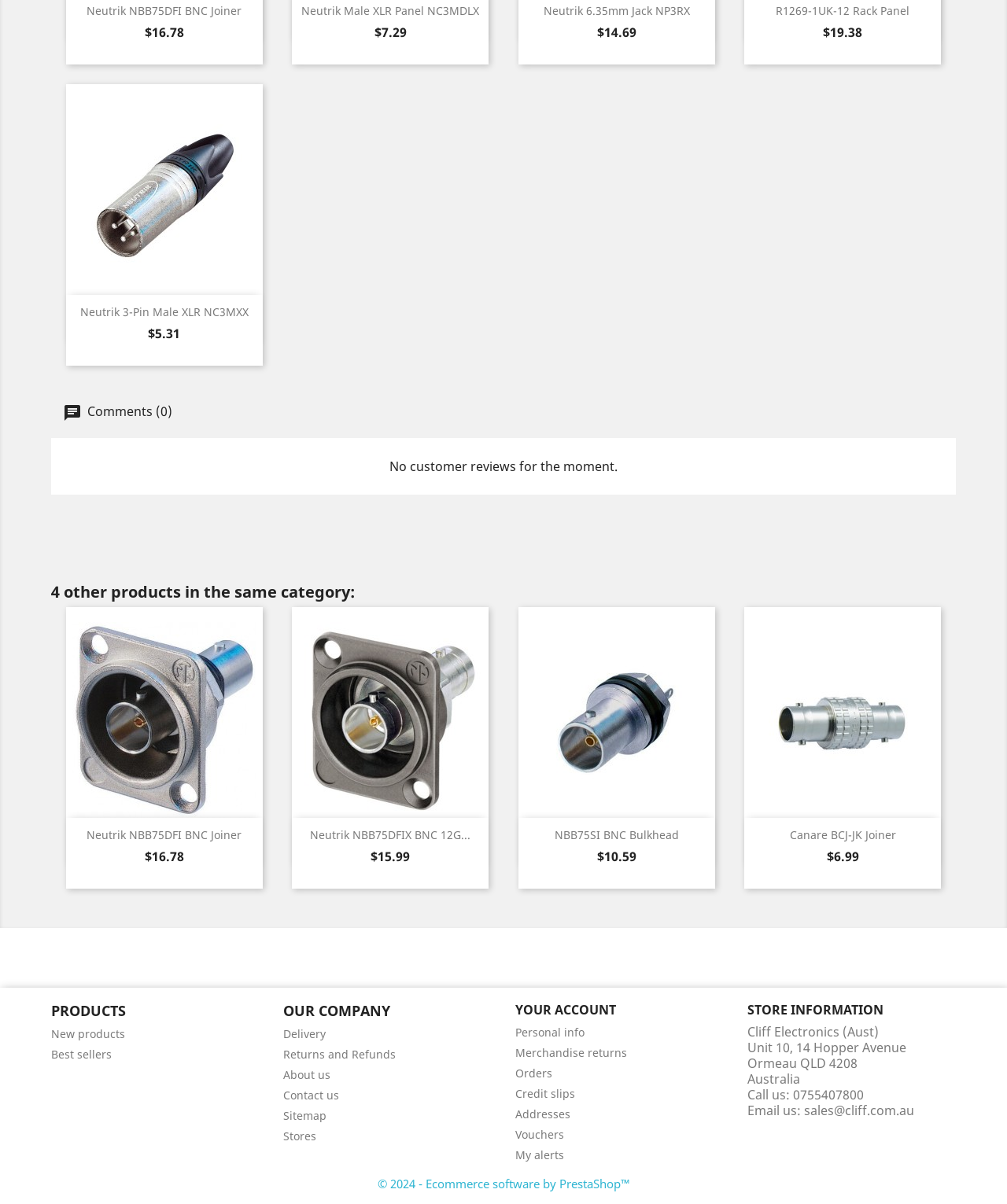Locate the bounding box of the UI element described in the following text: "Orders".

[0.512, 0.885, 0.548, 0.897]